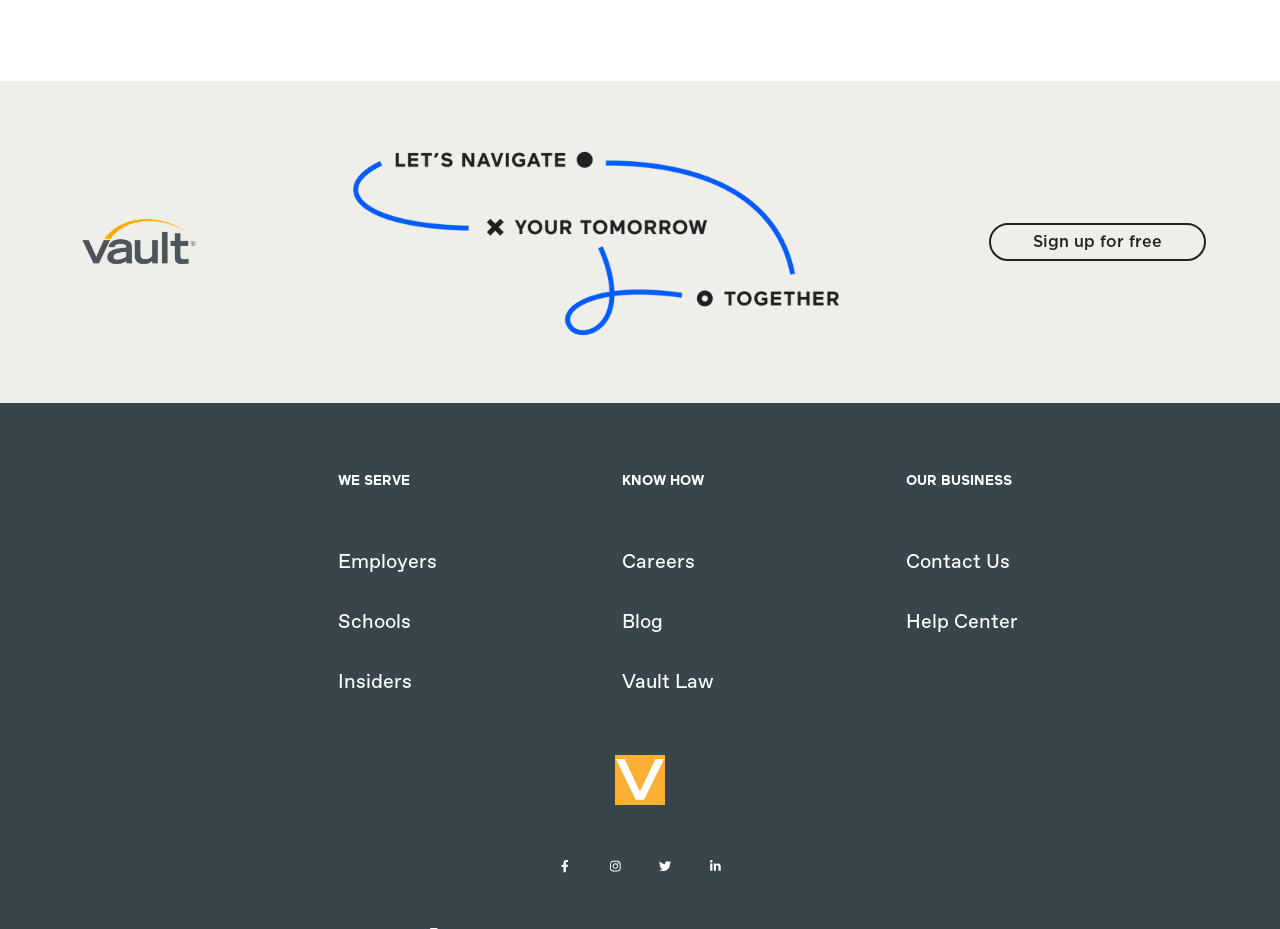Respond with a single word or phrase:
How many links are there for different categories?

7